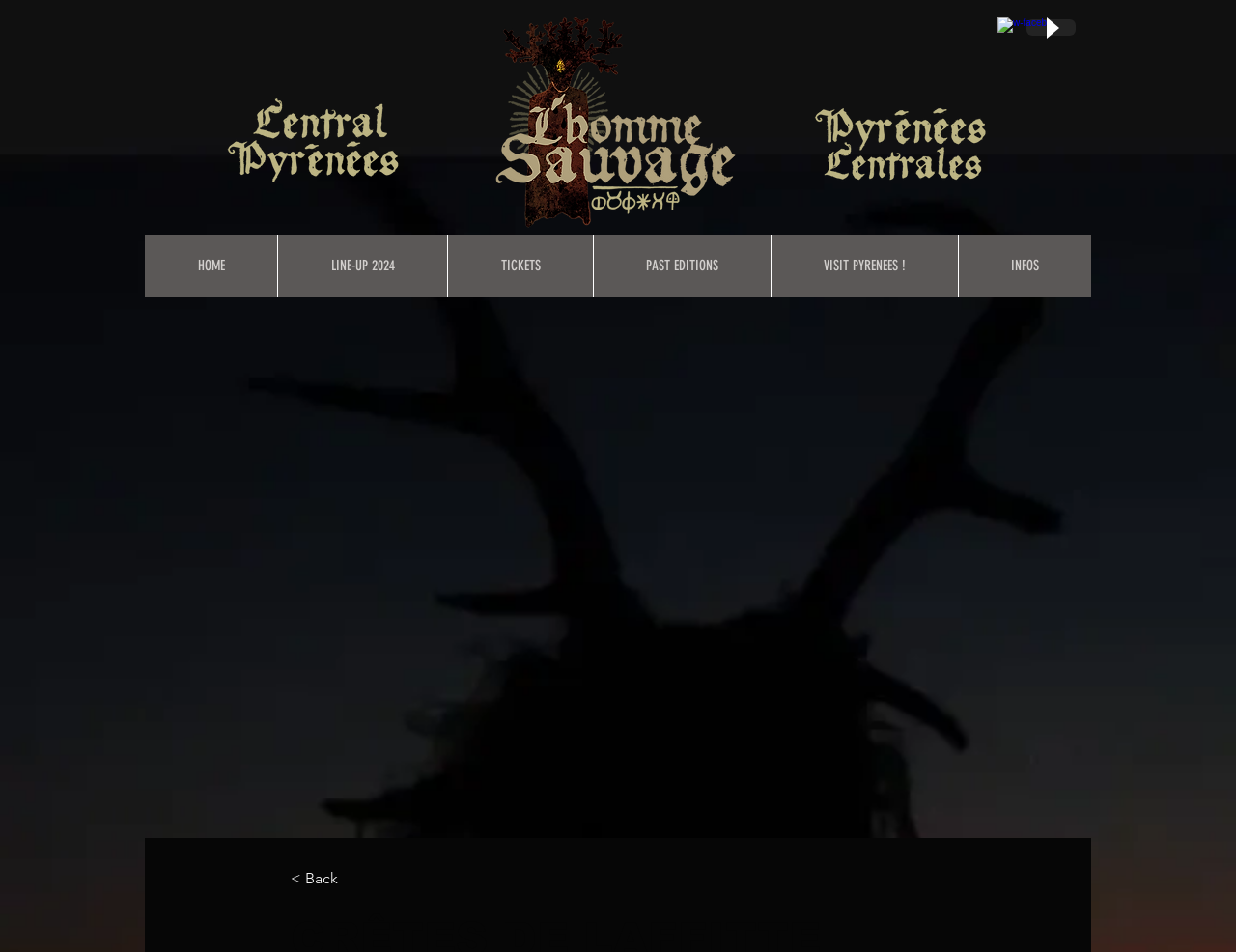What social media platform is represented by the image?
Give a single word or phrase as your answer by examining the image.

Facebook